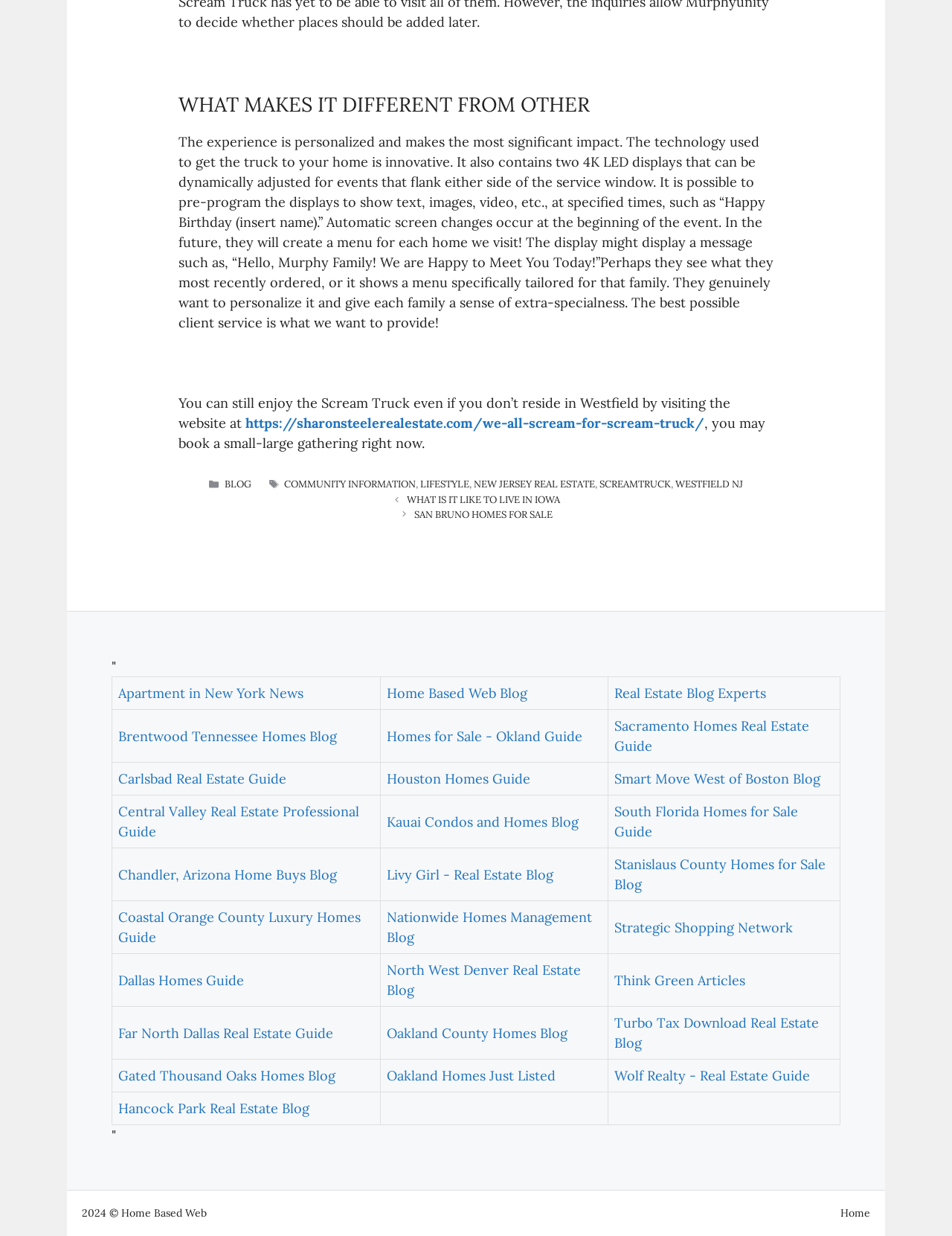What is the purpose of the Scream Truck?
Provide a well-explained and detailed answer to the question.

The purpose of the Scream Truck can be inferred from the text, which states that the truck is designed to provide personalized service to customers, including displaying personalized messages and menus.